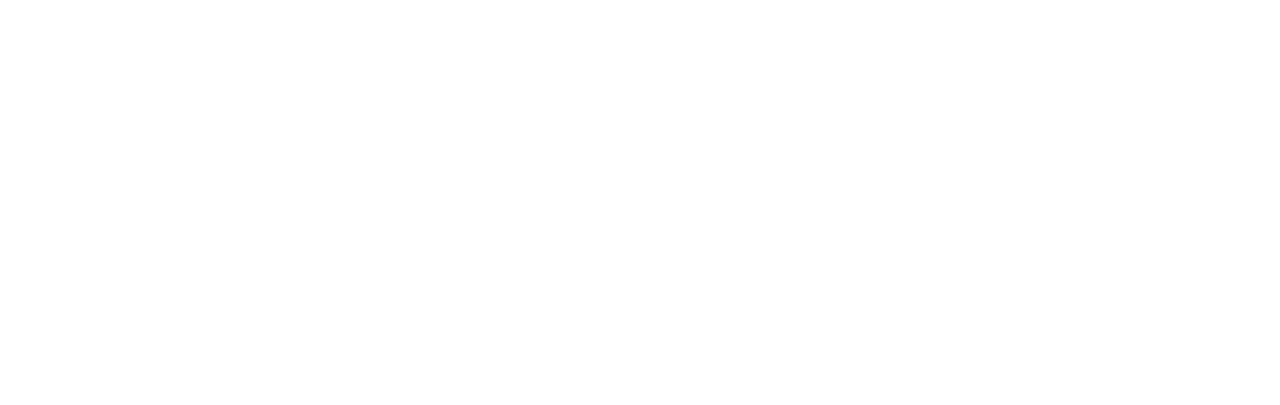Explain the details of the image comprehensively.

The image features Krystal Cipriani, who is presented as the owner and exceptional designer at Livingston Home Outfitters. This visual highlights her role and expertise in the field of interior design, showcasing a professional yet inviting demeanor. Alongside her image, the surrounding context suggests a focus on high-quality interior design services and the creative spirit of her company. The design aesthetic emphasizes a passion for curated home furnishings and cabinetry, aligning with the inviting atmosphere of the Livingston showroom.